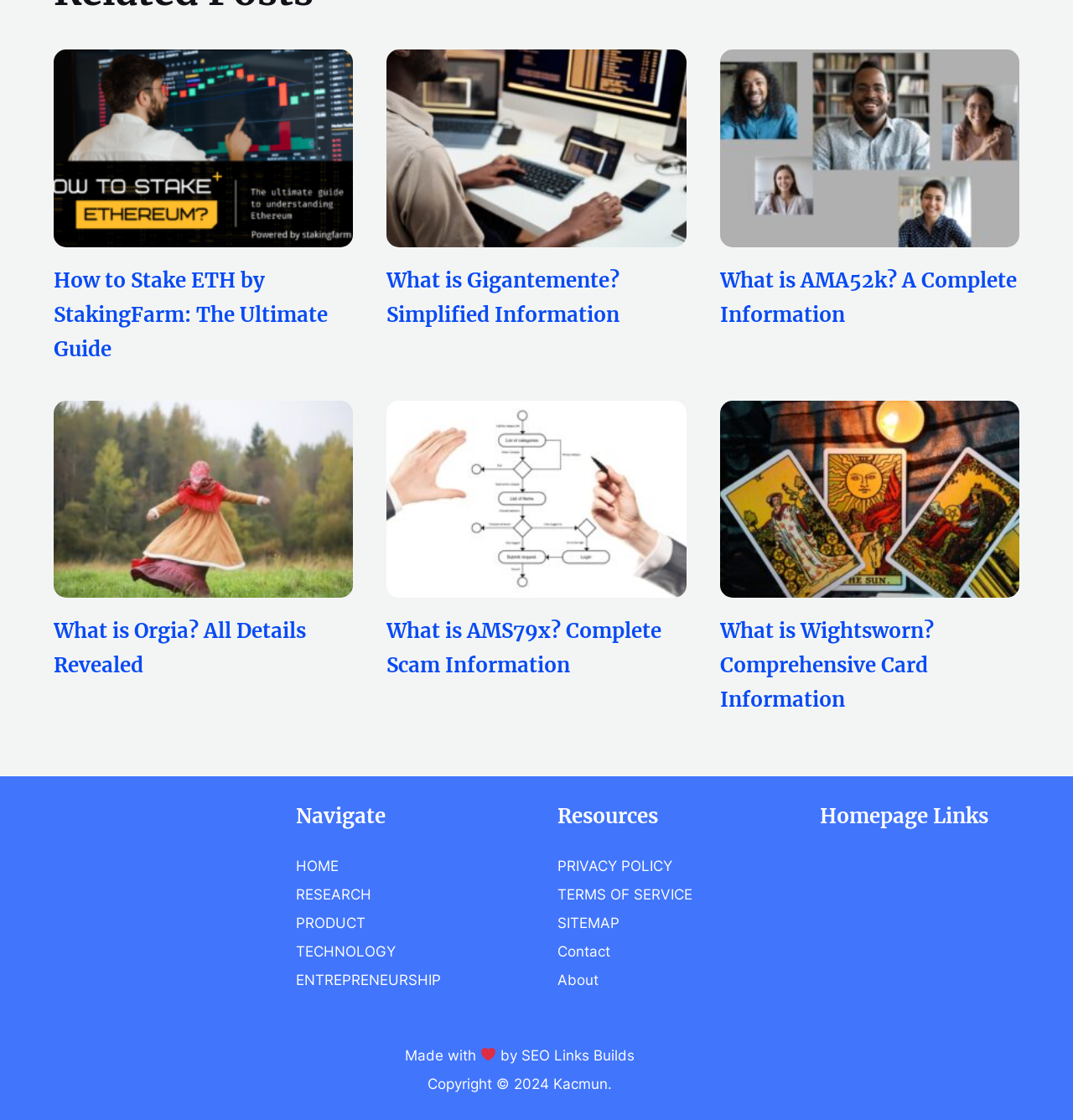Locate the bounding box coordinates of the clickable region necessary to complete the following instruction: "Navigate to the HOME page". Provide the coordinates in the format of four float numbers between 0 and 1, i.e., [left, top, right, bottom].

[0.275, 0.766, 0.315, 0.78]